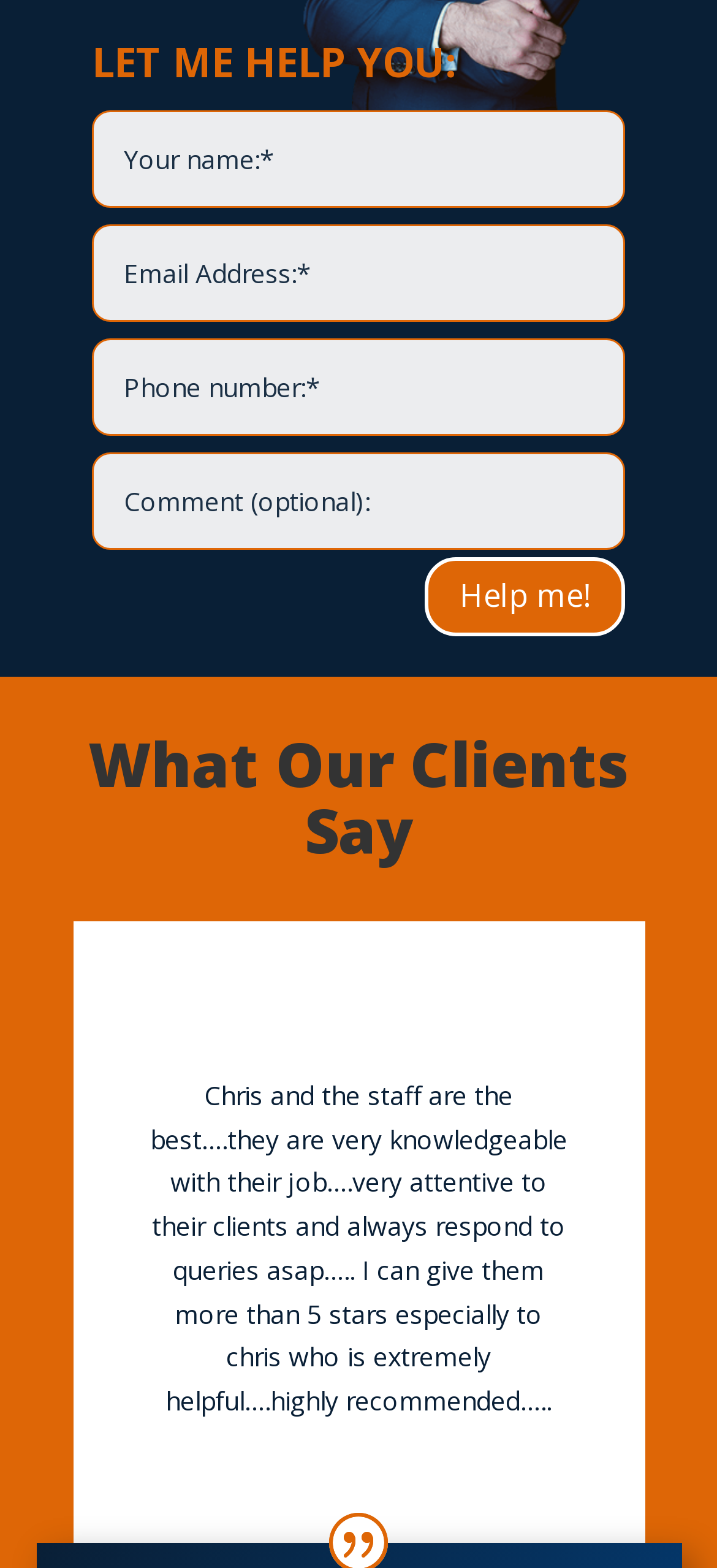Identify the coordinates of the bounding box for the element described below: "Help me!". Return the coordinates as four float numbers between 0 and 1: [left, top, right, bottom].

[0.592, 0.355, 0.872, 0.406]